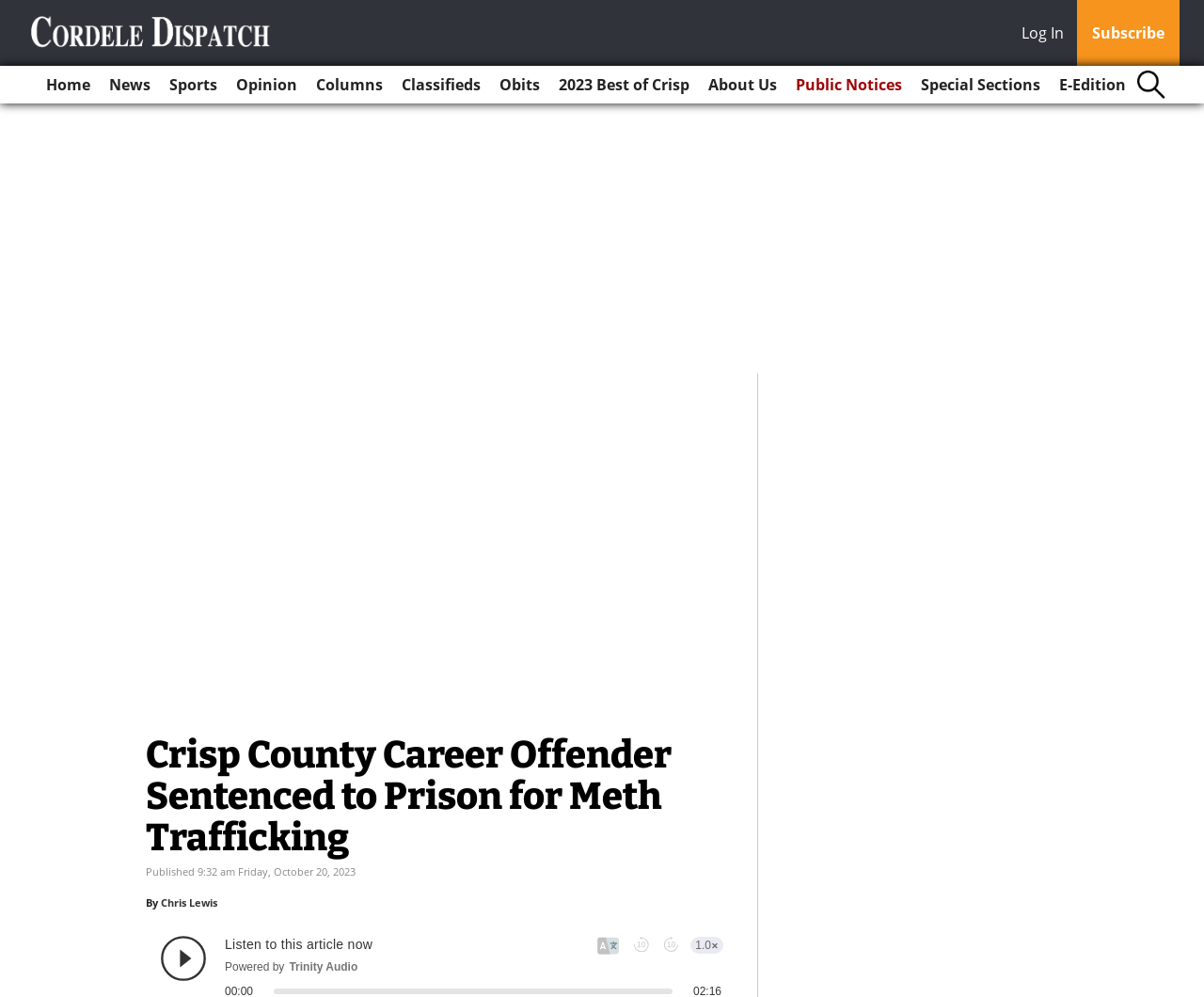Locate the bounding box coordinates of the element that should be clicked to execute the following instruction: "view obits".

[0.409, 0.066, 0.455, 0.104]